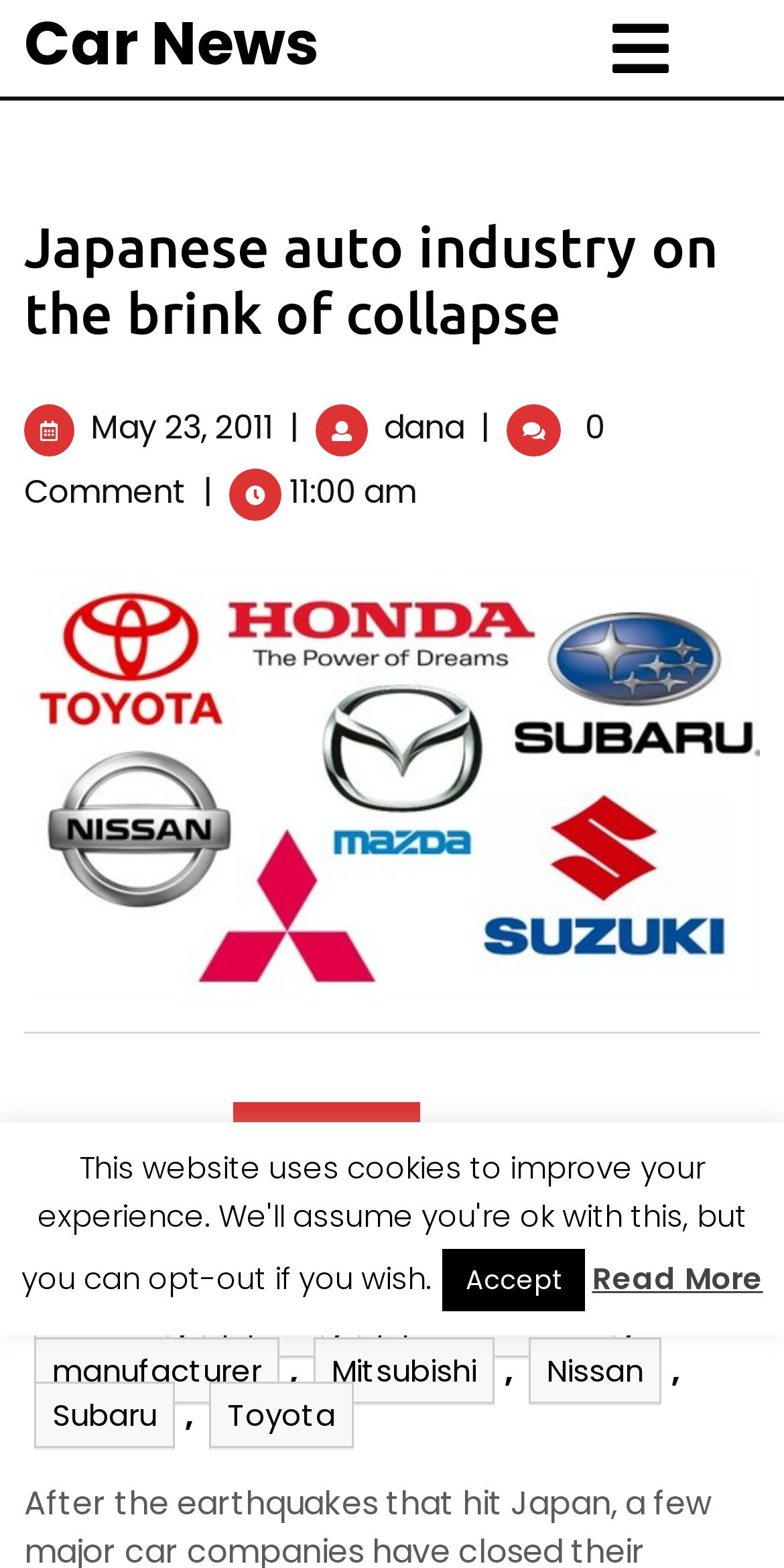What is the title or heading displayed on the webpage?

Japanese auto industry on the brink of collapse